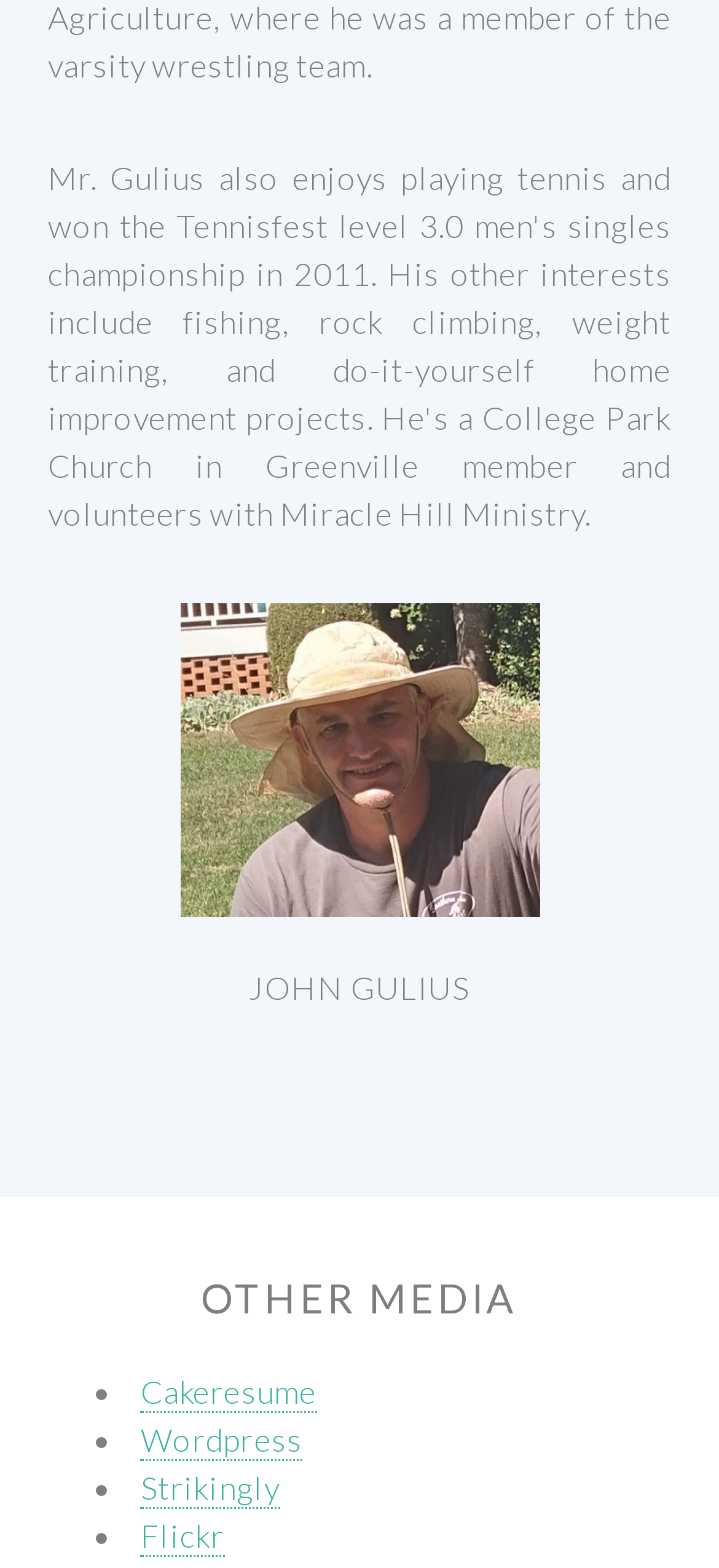What is the first link under 'OTHER MEDIA'?
Using the image, provide a detailed and thorough answer to the question.

The first link under 'OTHER MEDIA' can be found by looking at the list of links below the 'OTHER MEDIA' header. The first link is 'Cakeresume', which is represented by a bullet point and is placed above the other links.